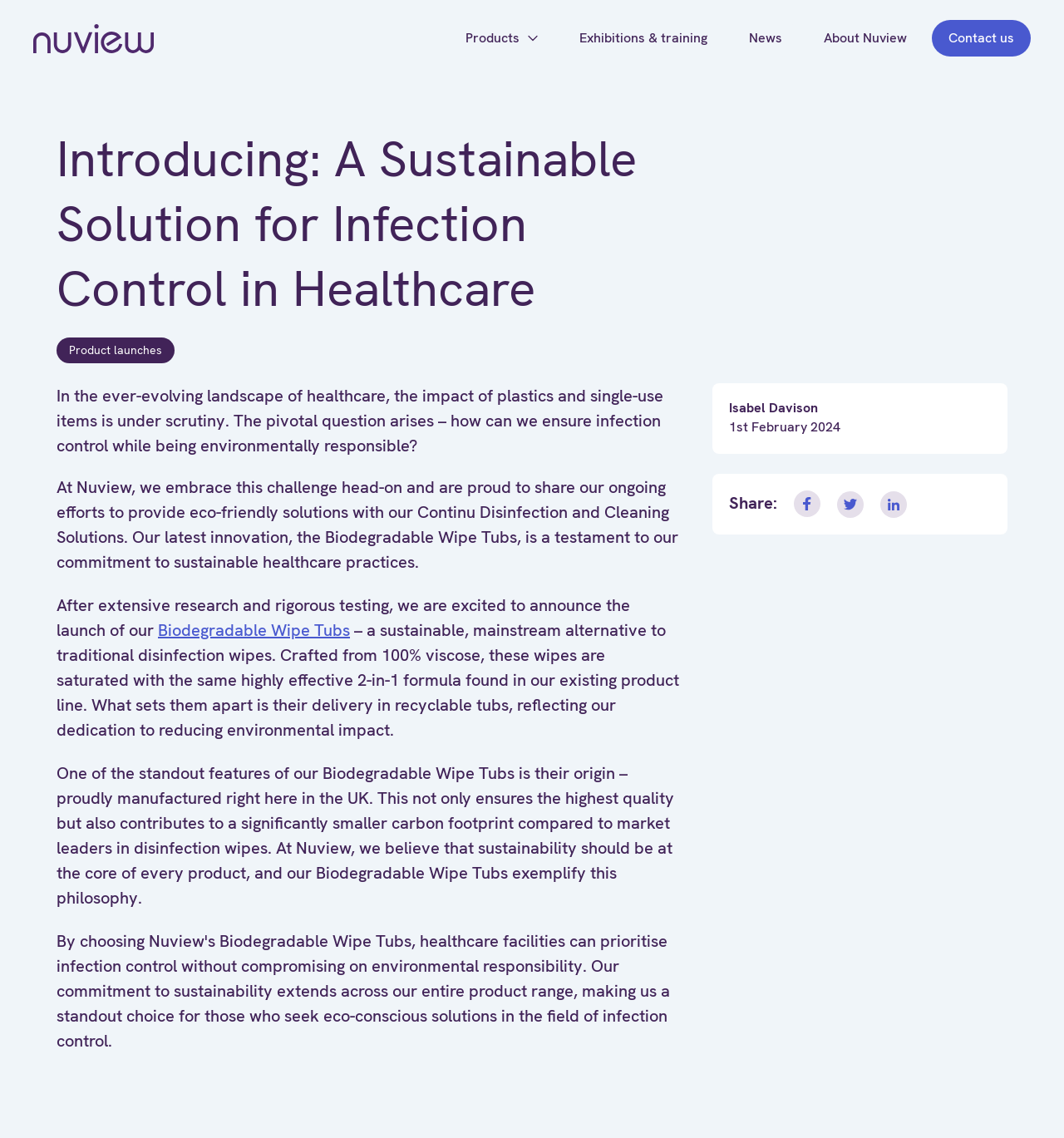Specify the bounding box coordinates (top-left x, top-left y, bottom-right x, bottom-right y) of the UI element in the screenshot that matches this description: Exhibitions & training

[0.529, 0.018, 0.68, 0.05]